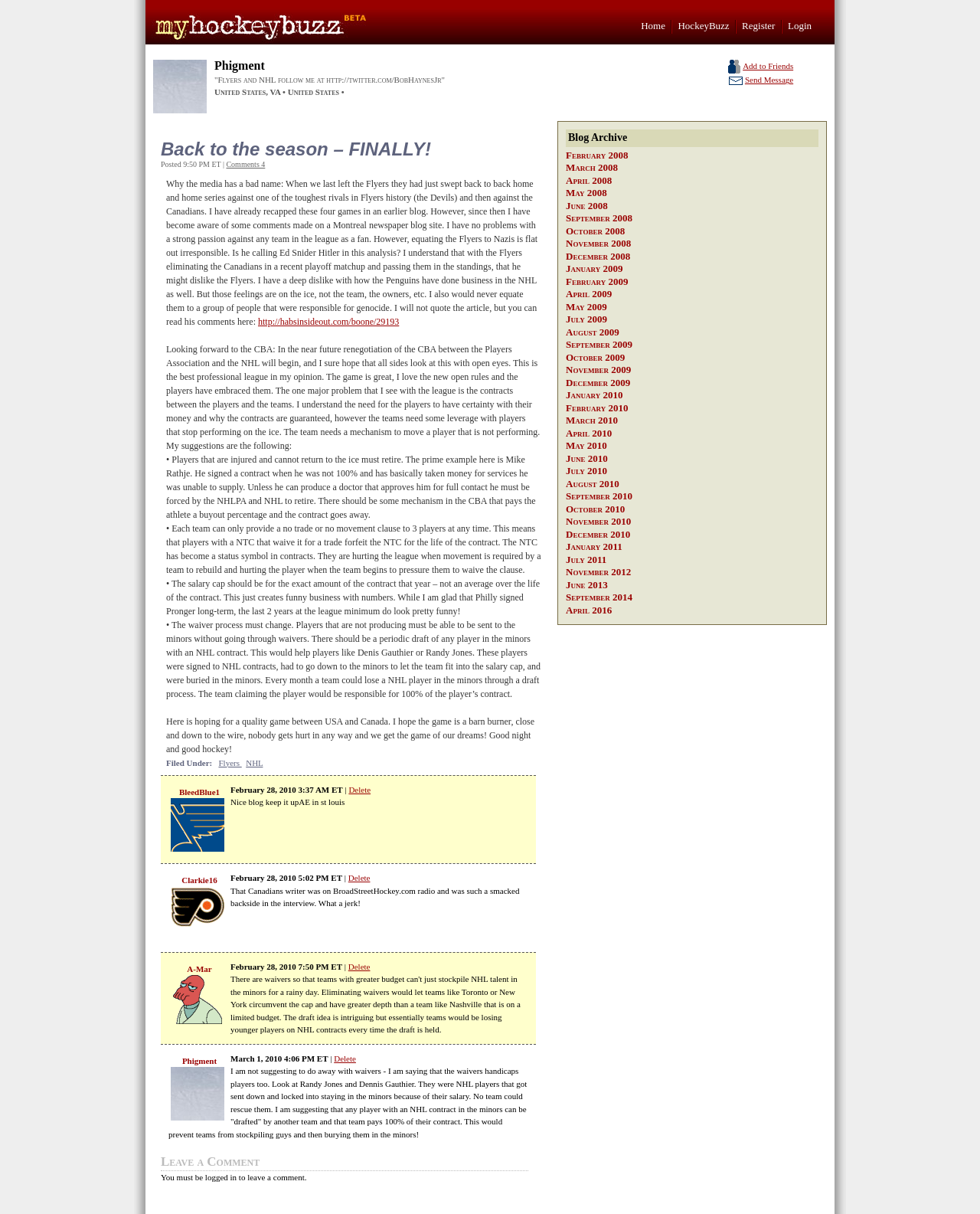Please answer the following query using a single word or phrase: 
What is the topic of the latest article?

Hockey